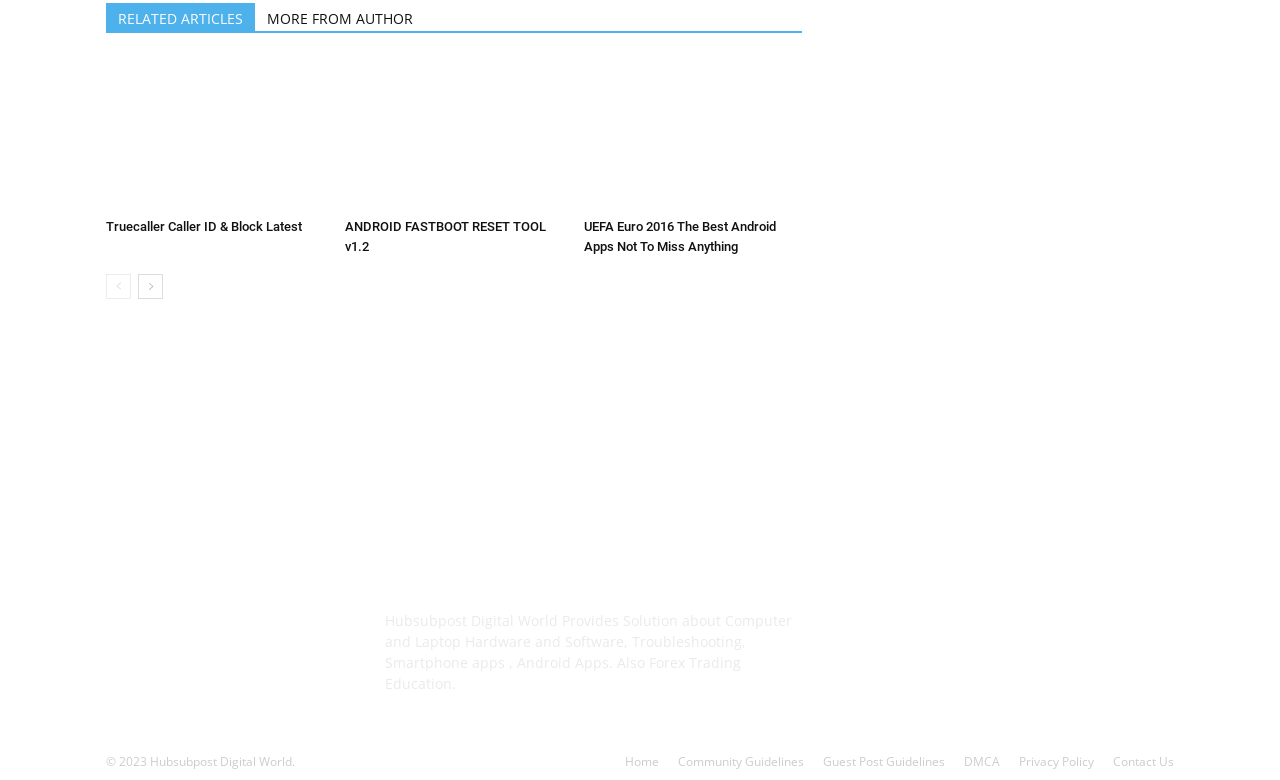Using the information shown in the image, answer the question with as much detail as possible: What is the copyright year of the website?

The copyright year is mentioned at the bottom of the webpage, which states '© 2023 Hubsubpost Digital World.'